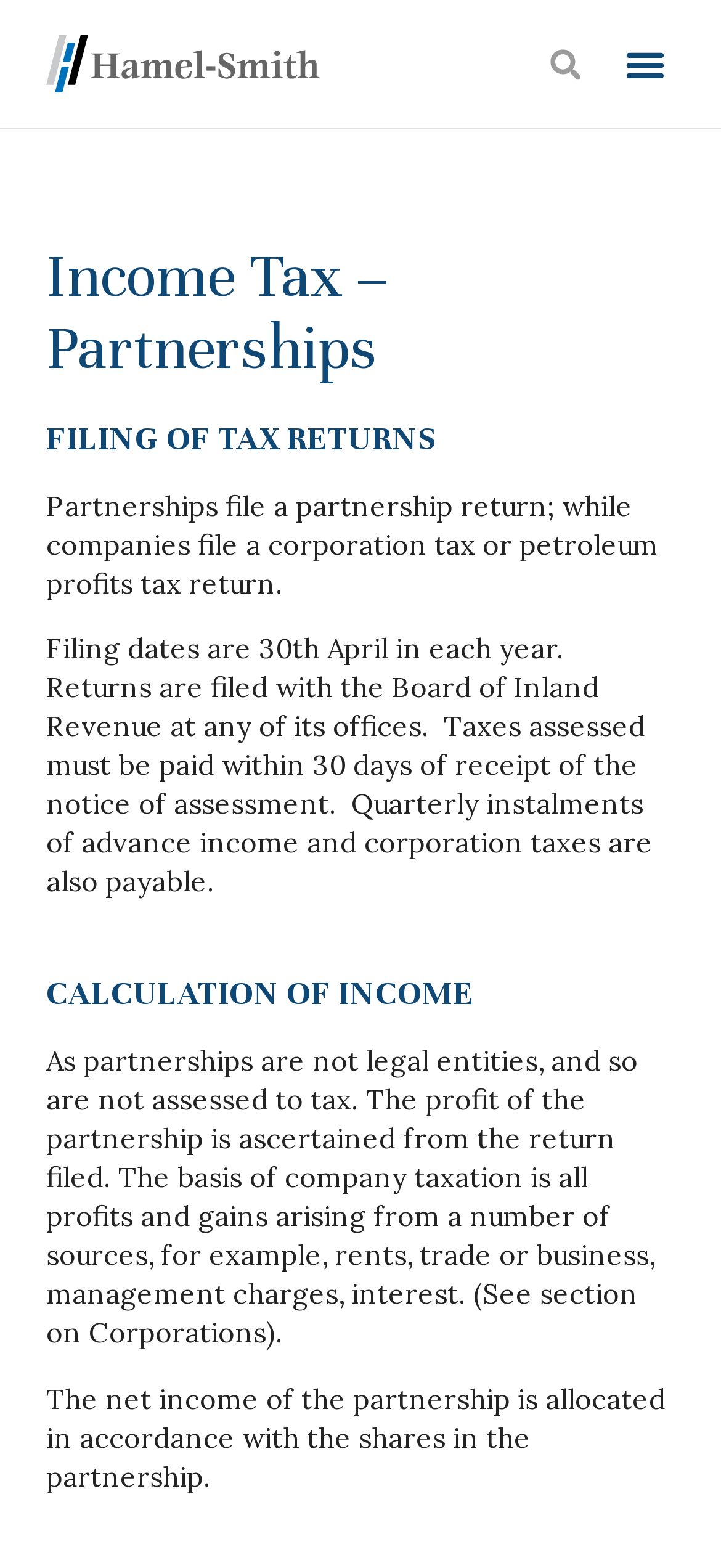How is the net income of the partnership allocated?
Craft a detailed and extensive response to the question.

The webpage states that 'The net income of the partnership is allocated in accordance with the shares in the partnership.'